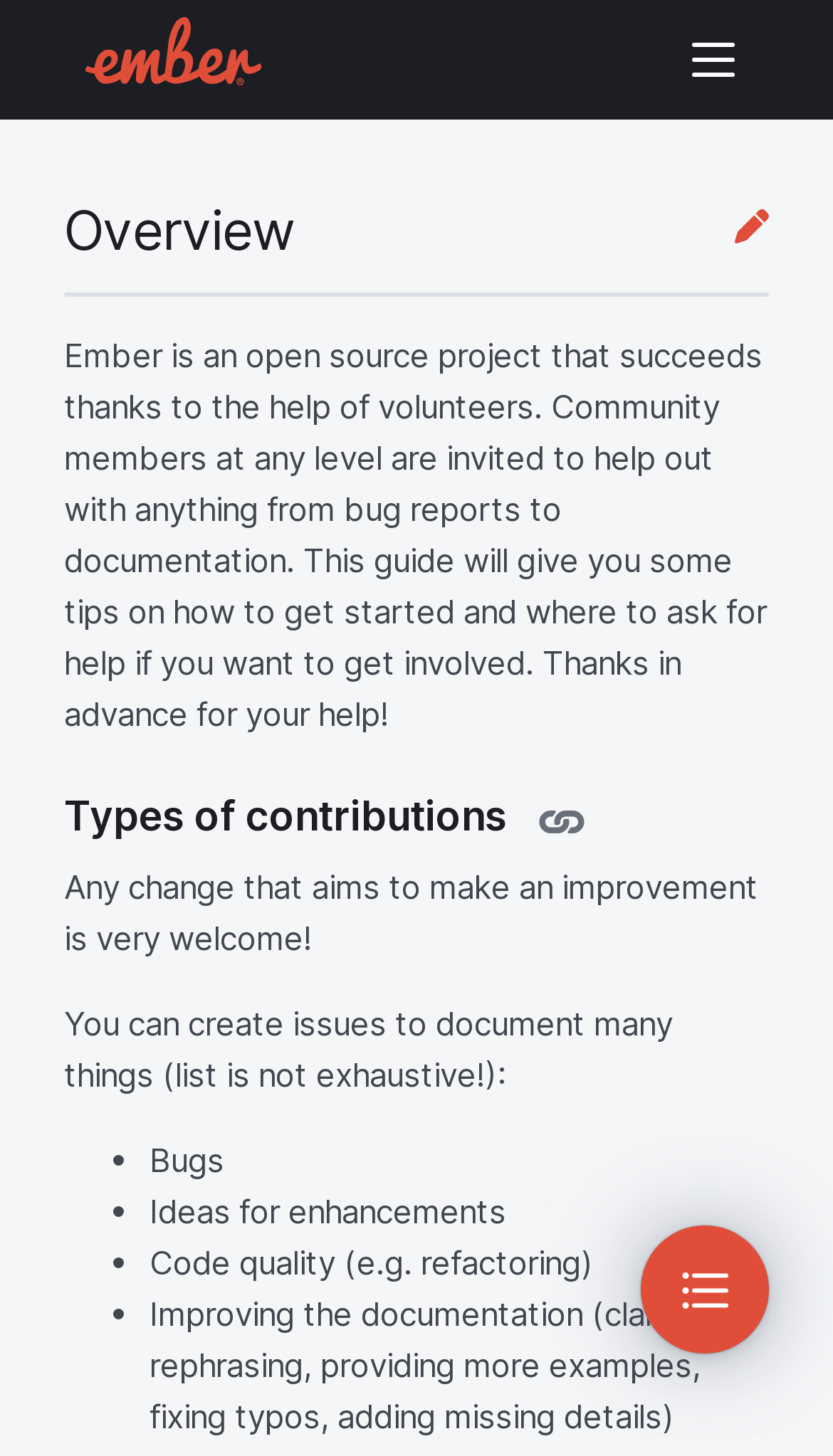Describe all the key features and sections of the webpage thoroughly.

The webpage is about contributing to Ember.js, an open-source project. At the top, there is a primary site navigation section that spans almost the entire width of the page, with a "home" link and an image on the left, and a "Show Site Navigation" button and a "Toggle Sidebar" button on the right.

Below the navigation section, there is a heading that reads "Overview" on the left, and an "Edit pencil" link with an image on the right. Underneath, there is a horizontal separator line that spans the width of the page.

The main content of the page is a block of text that explains the importance of community contributions to Ember.js, and how anyone can get involved, regardless of their level of expertise. This text is followed by a heading that reads "Types of contributions".

Under the "Types of contributions" heading, there is a link with an image, and then a paragraph of text that encourages users to make improvements to the project. This is followed by a list of examples of contributions that can be made, including creating issues to document bugs, ideas for enhancements, code quality improvements, and improving the documentation. Each item in the list is preceded by a bullet point.